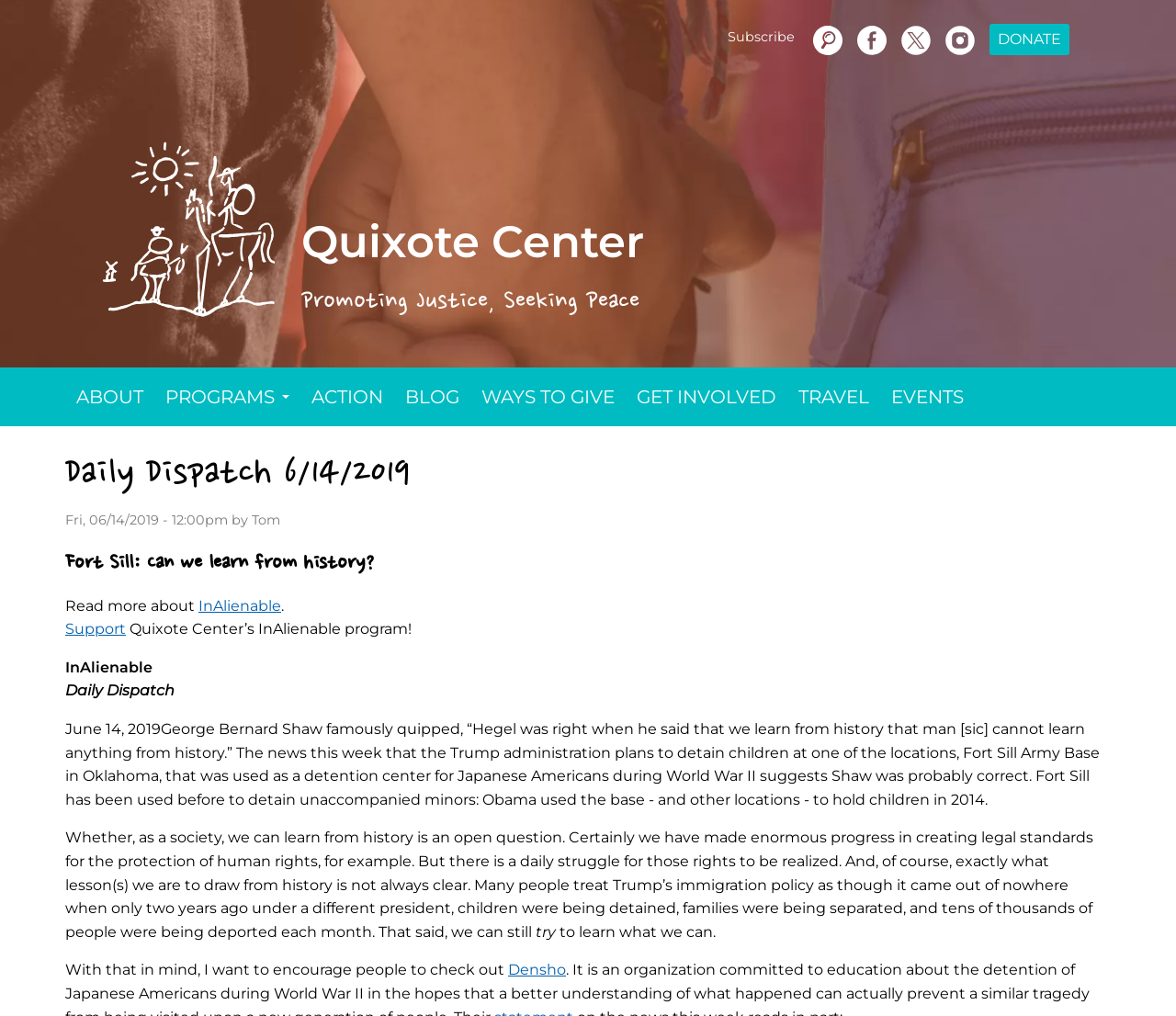What is the name of the organization mentioned in the article?
By examining the image, provide a one-word or phrase answer.

Quixote Center